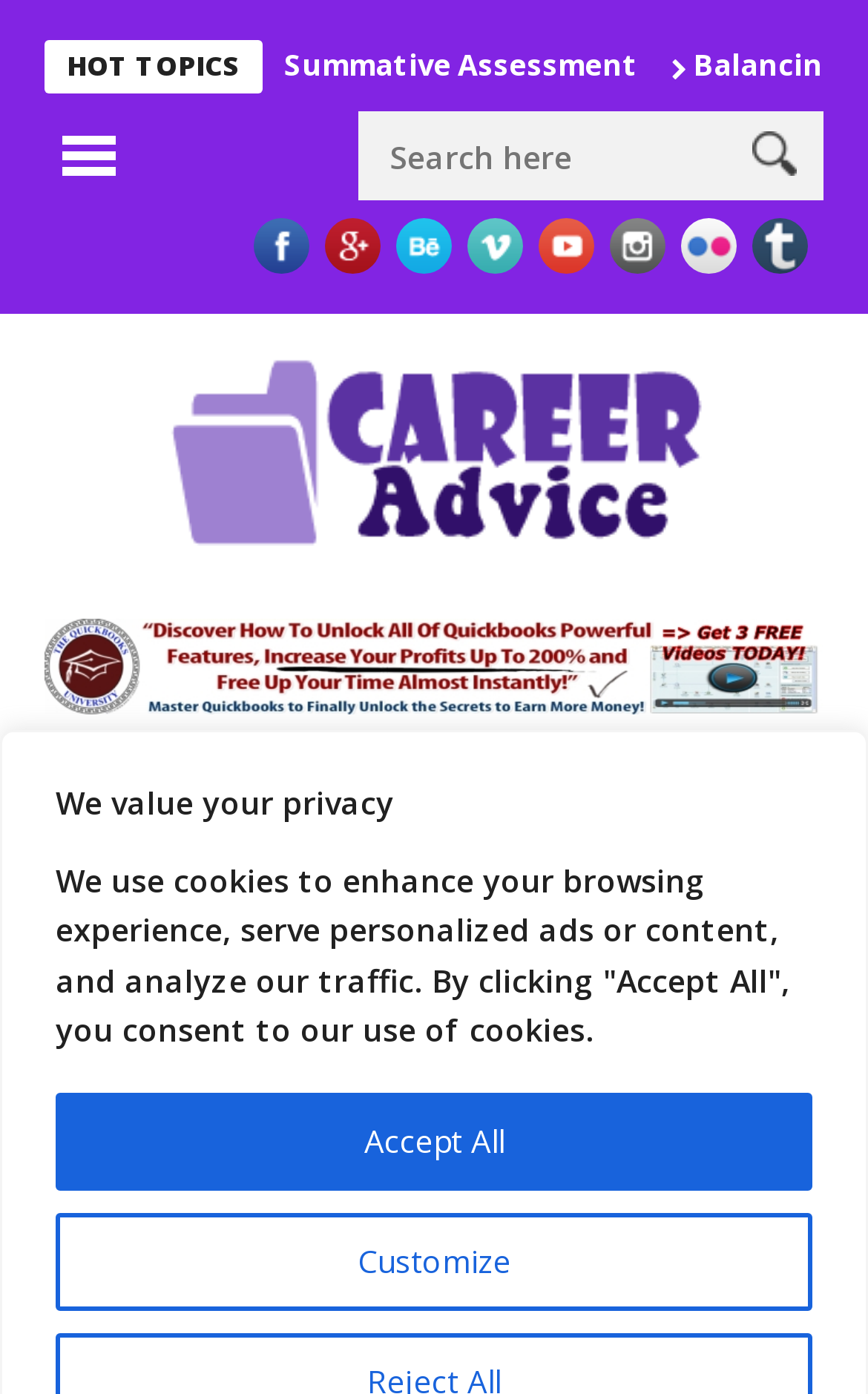Please identify the bounding box coordinates of the element that needs to be clicked to execute the following command: "Read about HOT TOPICS". Provide the bounding box using four float numbers between 0 and 1, formatted as [left, top, right, bottom].

[0.077, 0.034, 0.277, 0.061]